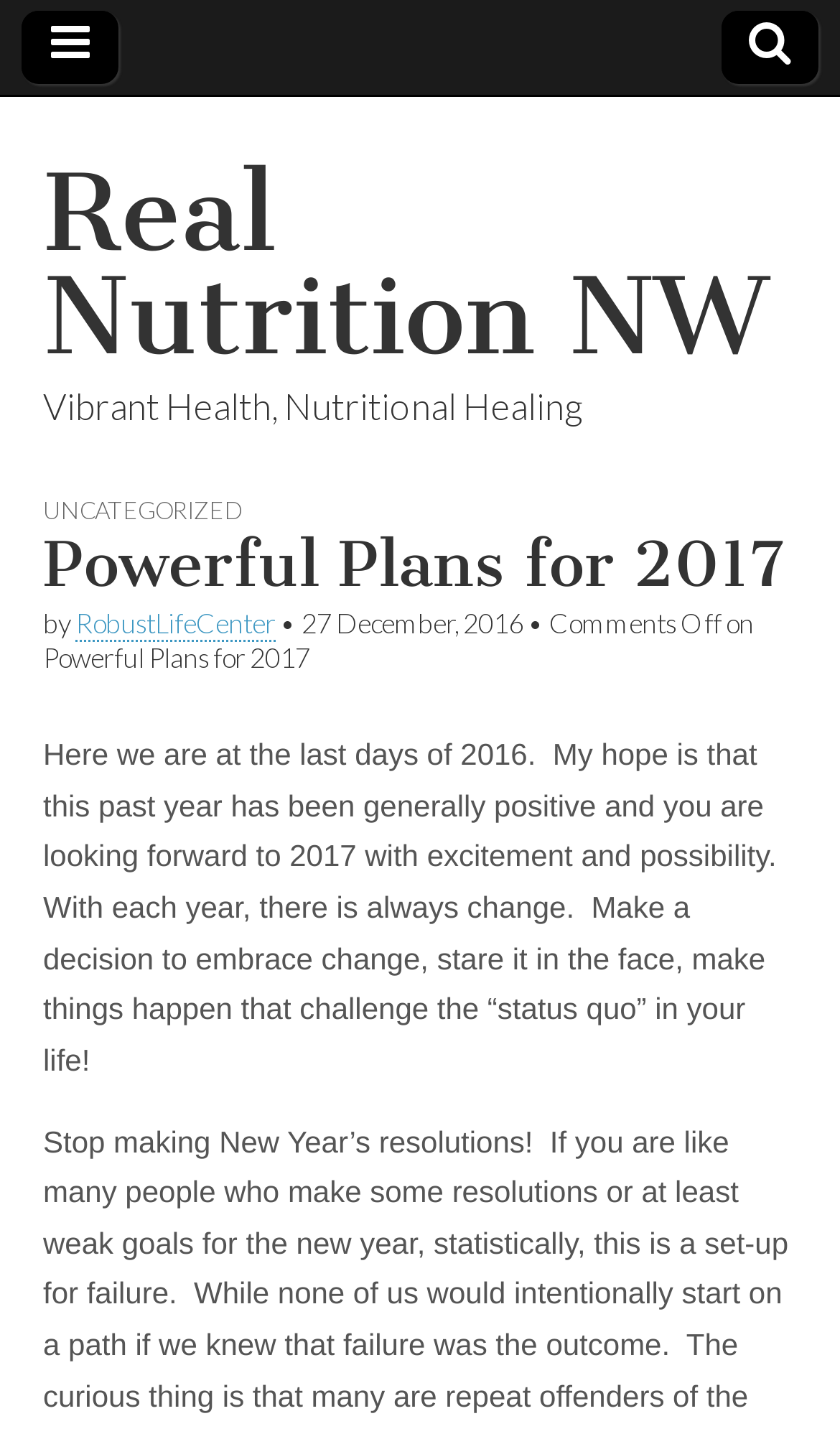What is the main heading displayed on the webpage? Please provide the text.

Real Nutrition NW